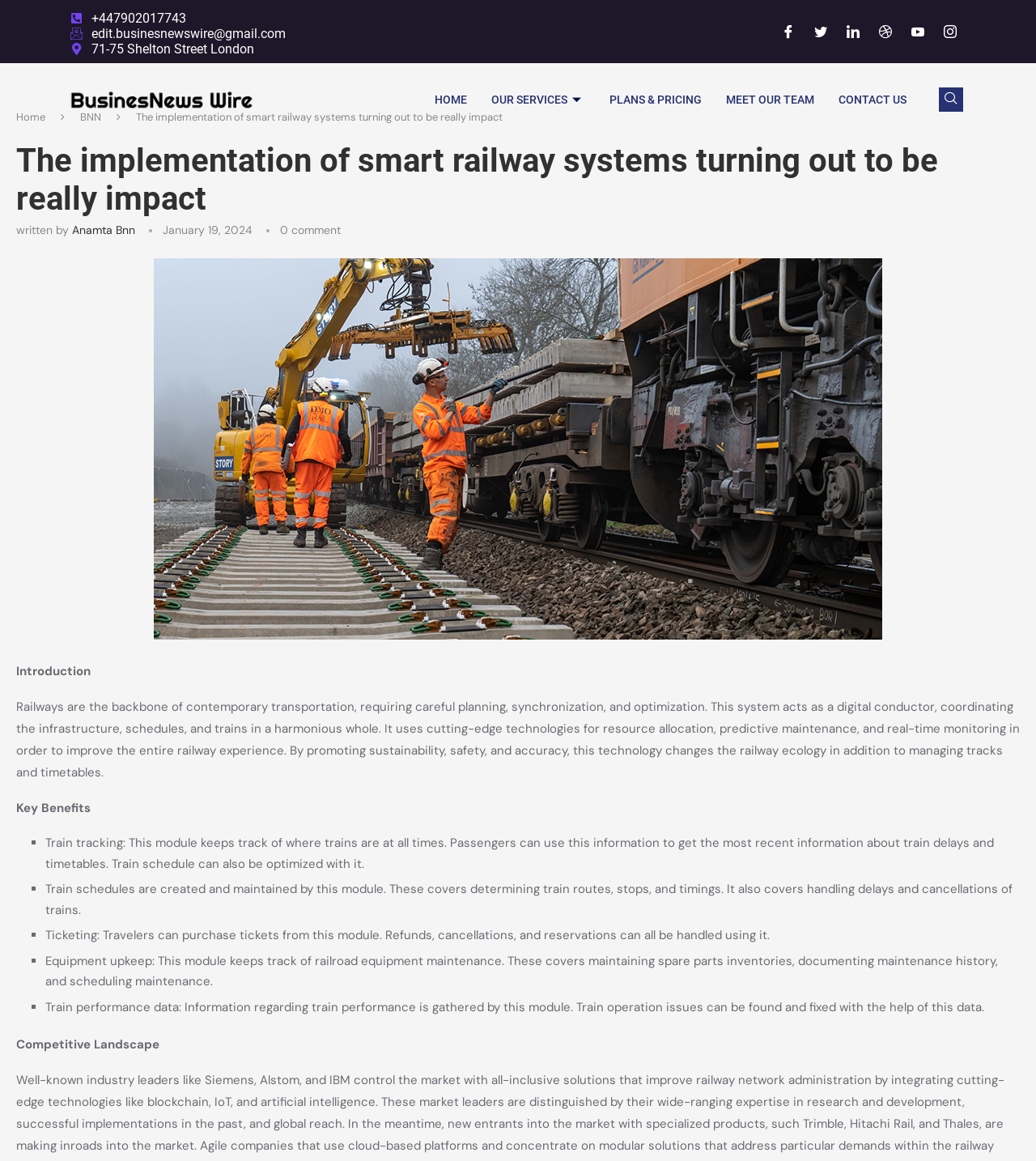Please identify and generate the text content of the webpage's main heading.

The implementation of smart railway systems turning out to be really impact